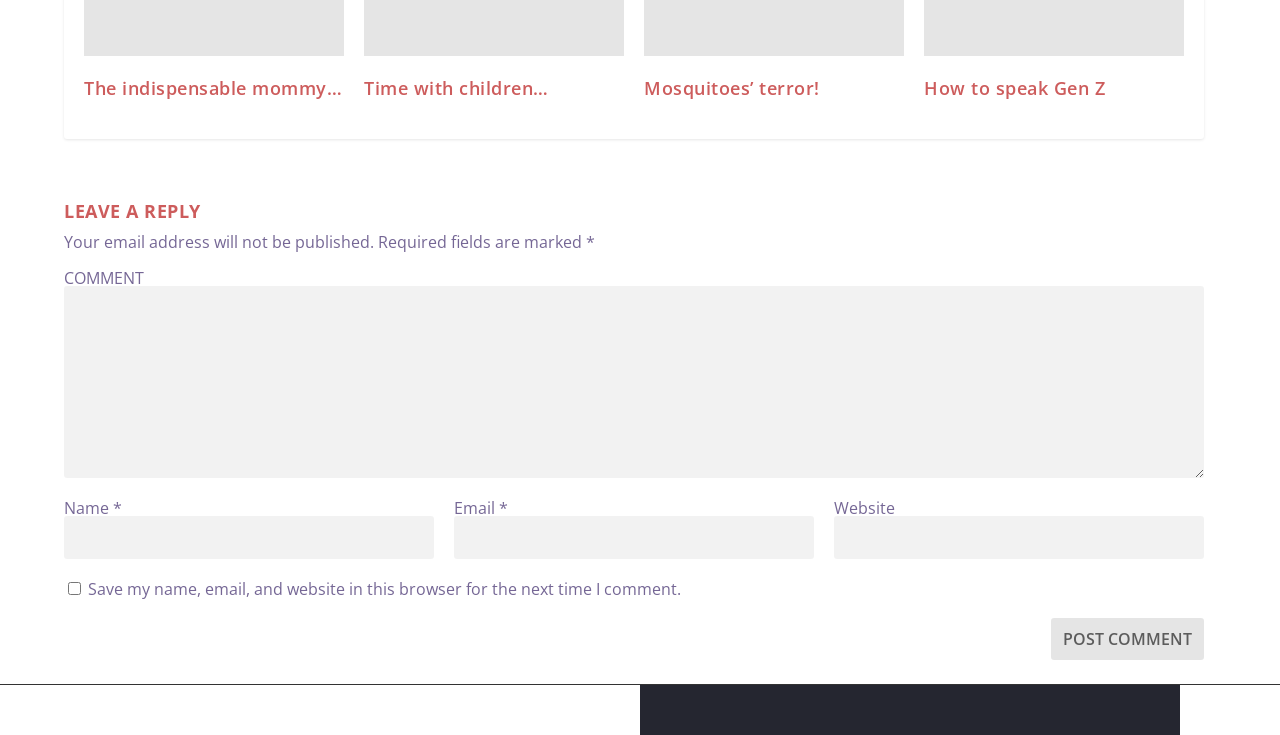Can you find the bounding box coordinates for the element to click on to achieve the instruction: "Leave a reply"?

[0.05, 0.366, 0.941, 0.414]